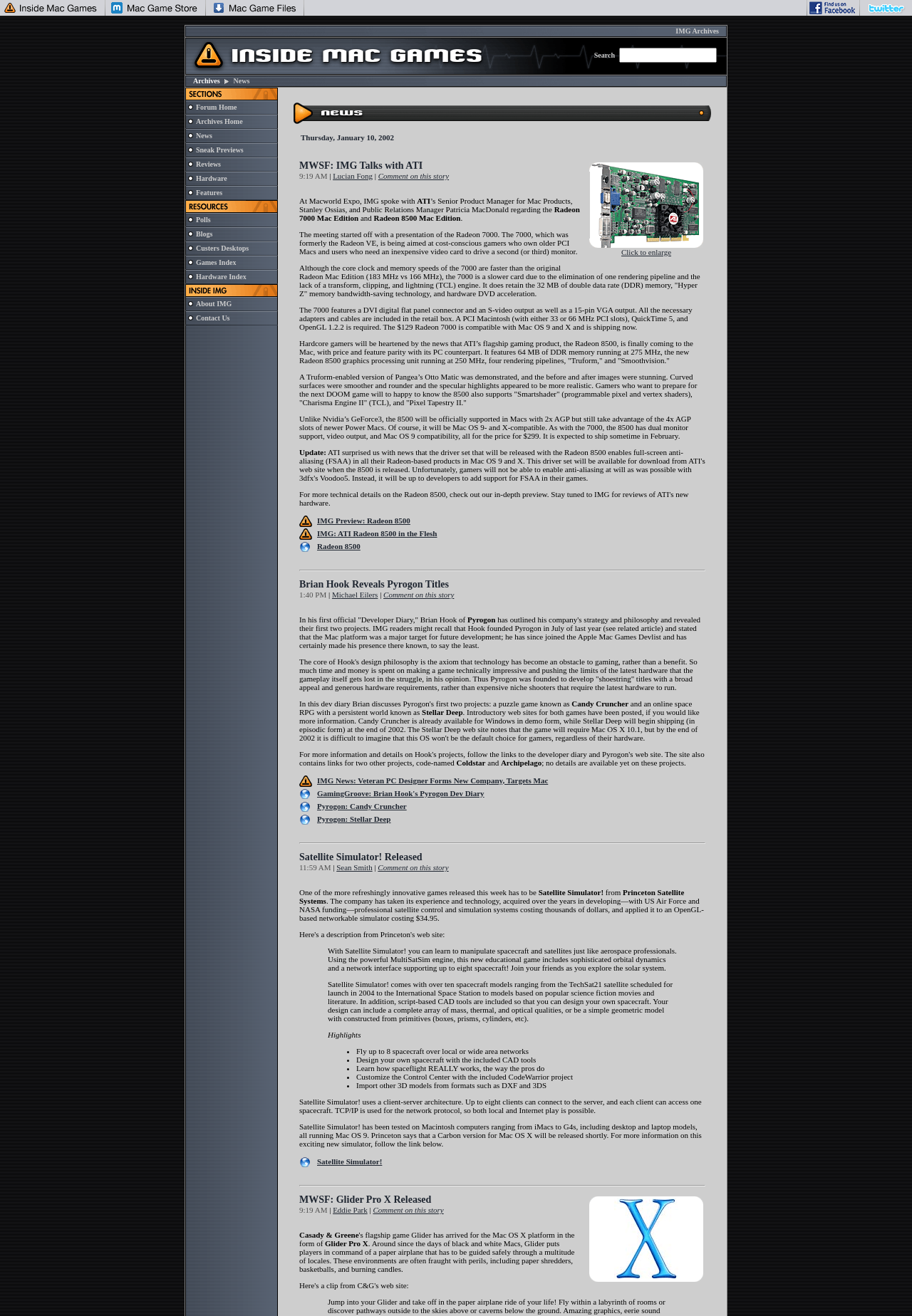What is the theme of the images used in the webpage?
Relying on the image, give a concise answer in one word or a brief phrase.

Mac games